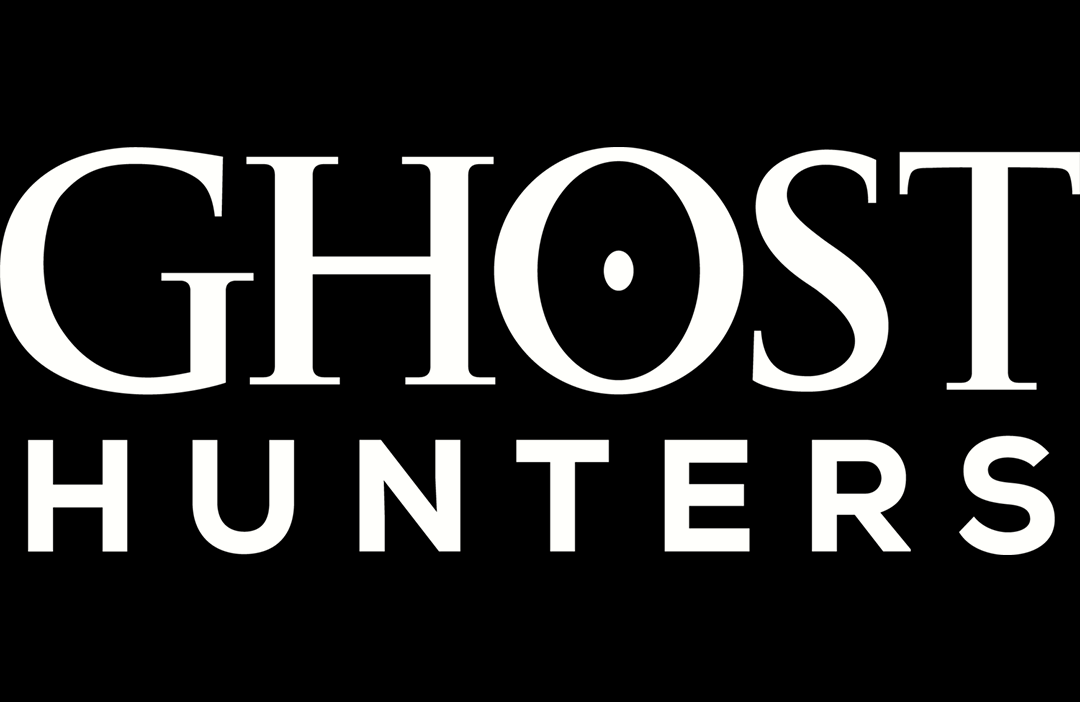Offer a detailed explanation of the image's components.

The image prominently features the title "GHOST HUNTERS" displayed in bold, white typography against a black background. The word "GHOST" appears in a larger font, while "HUNTERS" is slightly smaller but equally striking. The design is clean and dynamic, conveying a sense of intrigue associated with the paranormal investigations explored in the television show. This image serves as a visual representation of the fan website, "Paranormal Pioneers," dedicated to the series and its community of enthusiasts.